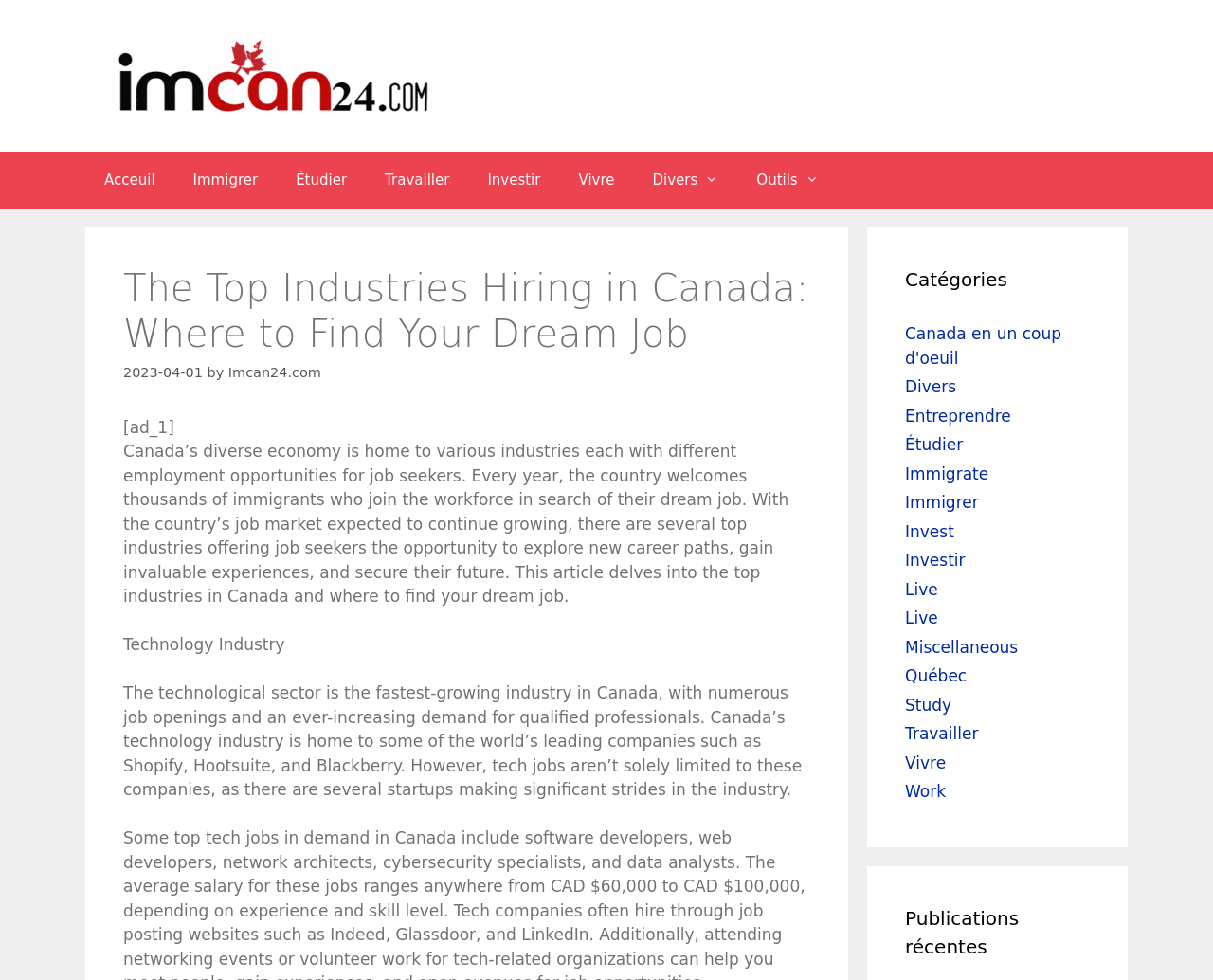Determine the bounding box coordinates for the area that should be clicked to carry out the following instruction: "Click on the 'Acceuil' link".

[0.07, 0.155, 0.143, 0.213]